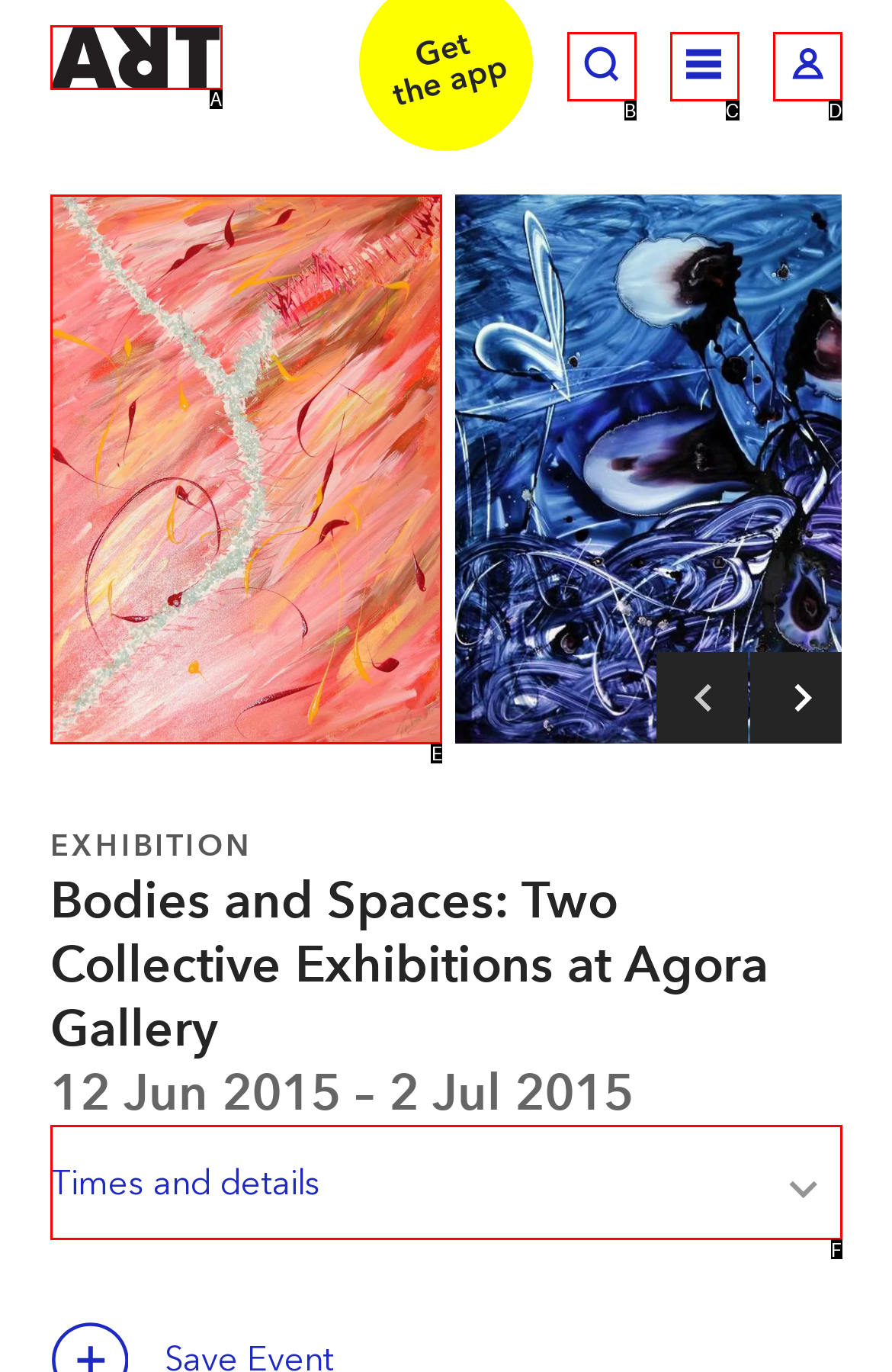Identify which option matches the following description: aria-label="Zoom in"
Answer by giving the letter of the correct option directly.

E